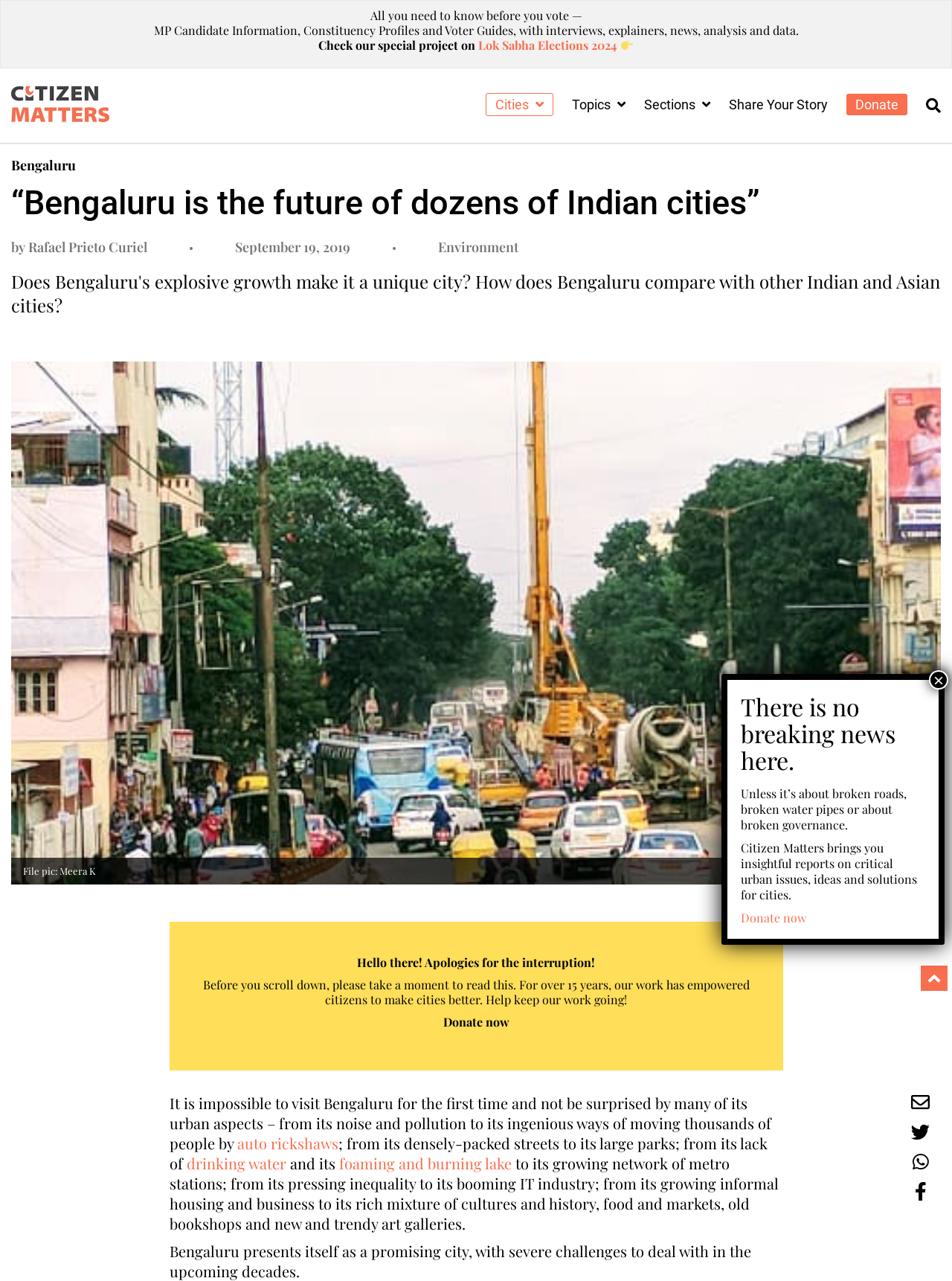Identify the bounding box of the UI component described as: "auto rickshaws".

[0.249, 0.884, 0.355, 0.9]